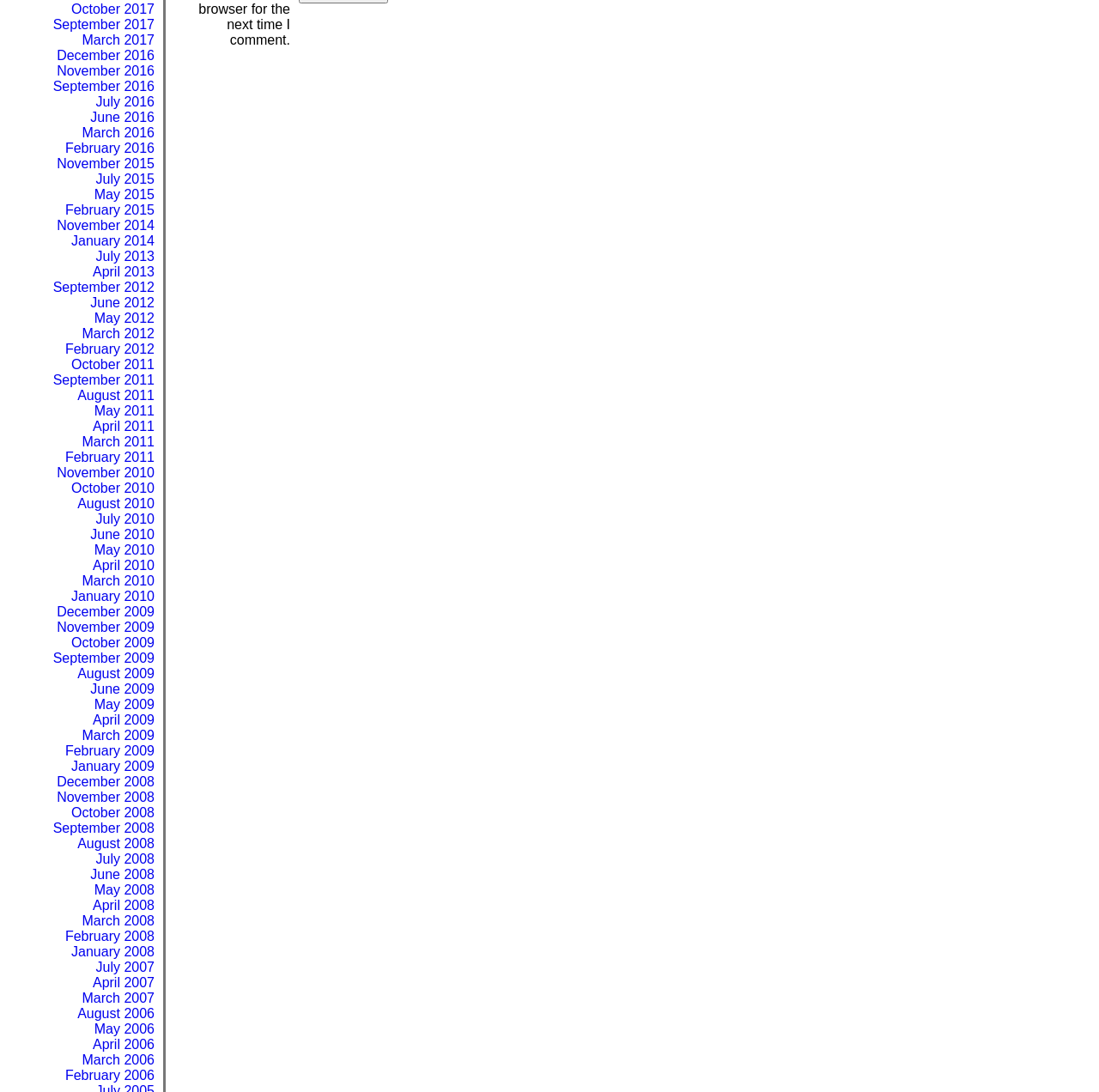Provide a short, one-word or phrase answer to the question below:
Are the links organized in chronological order?

Yes